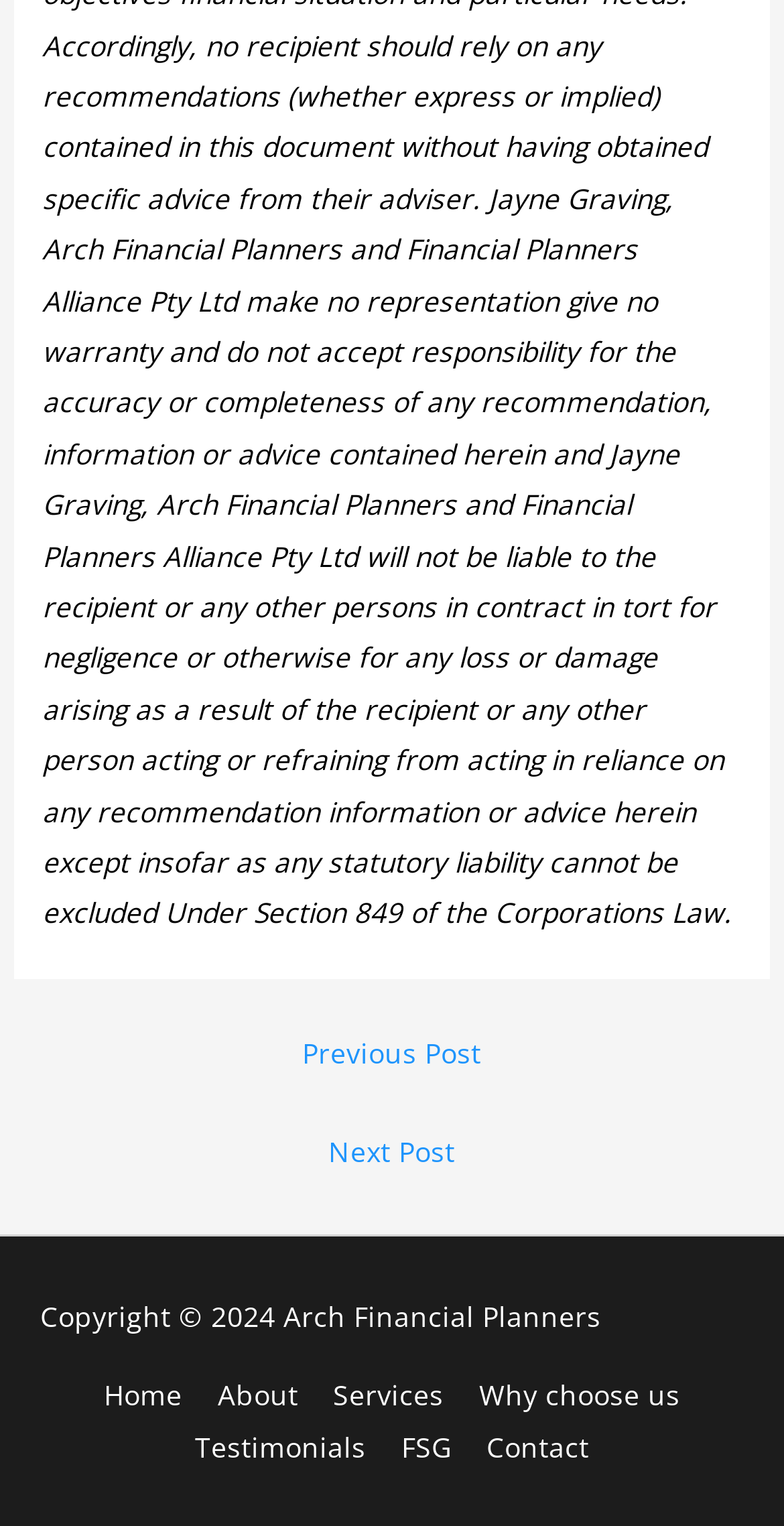Kindly provide the bounding box coordinates of the section you need to click on to fulfill the given instruction: "read testimonials".

[0.231, 0.935, 0.484, 0.96]